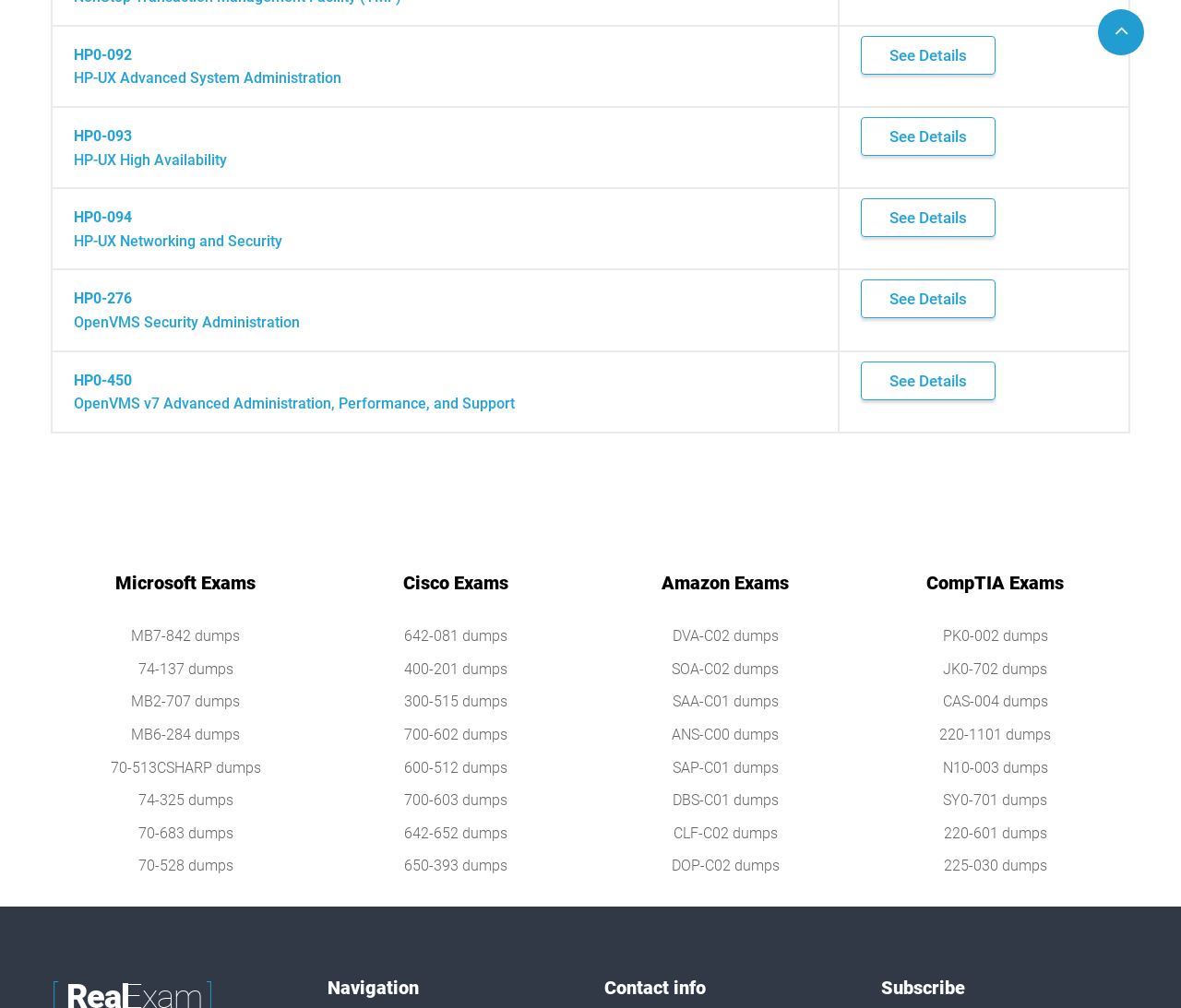Are the exams listed in any particular order?
Please provide a comprehensive answer based on the contents of the image.

Upon examining the webpage, I can see that the exams are listed in a grid format, with no apparent ordering or categorization. The exams seem to be listed randomly, with no specific pattern or sequence.